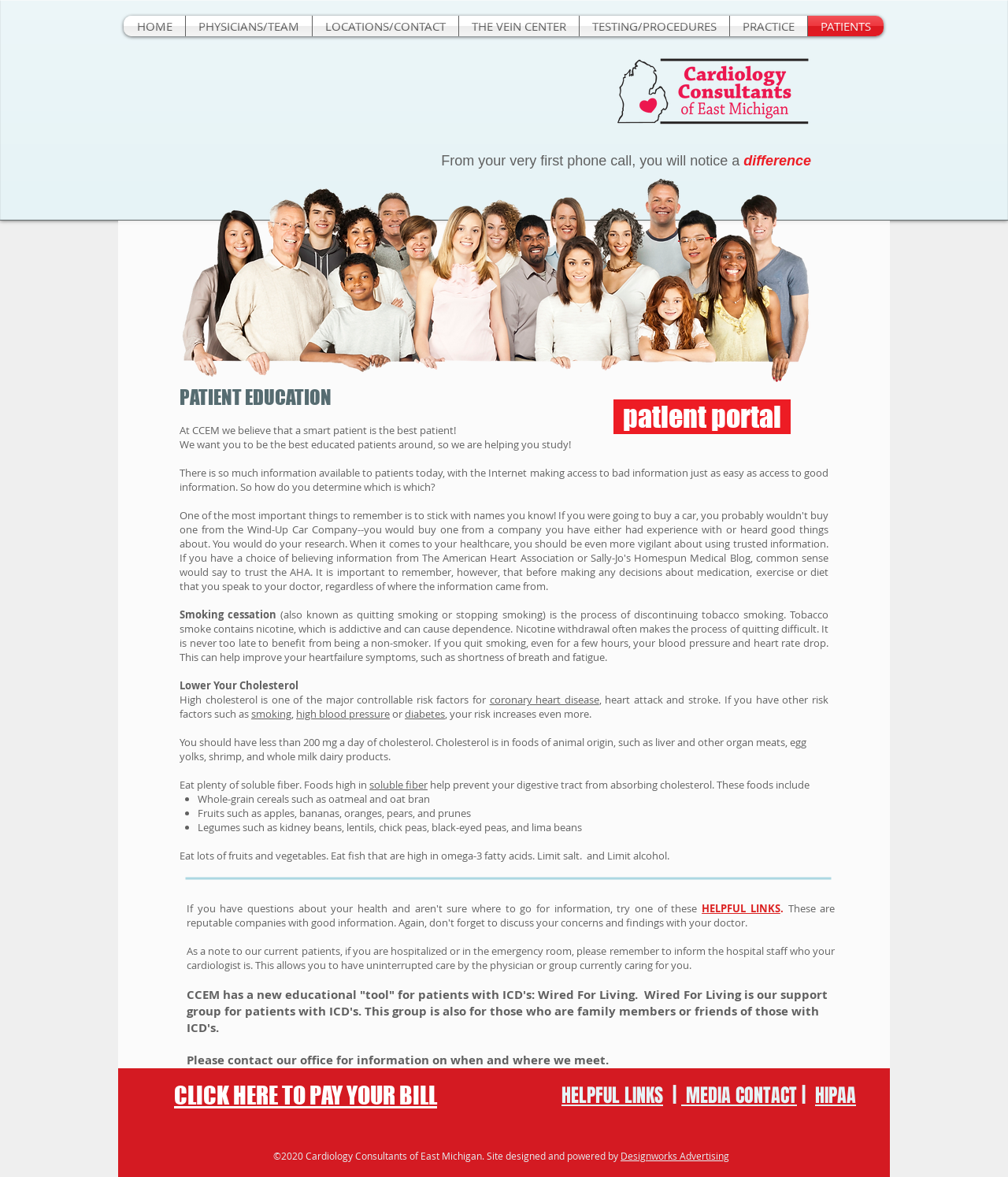What is the main purpose of this webpage?
Your answer should be a single word or phrase derived from the screenshot.

Patient education